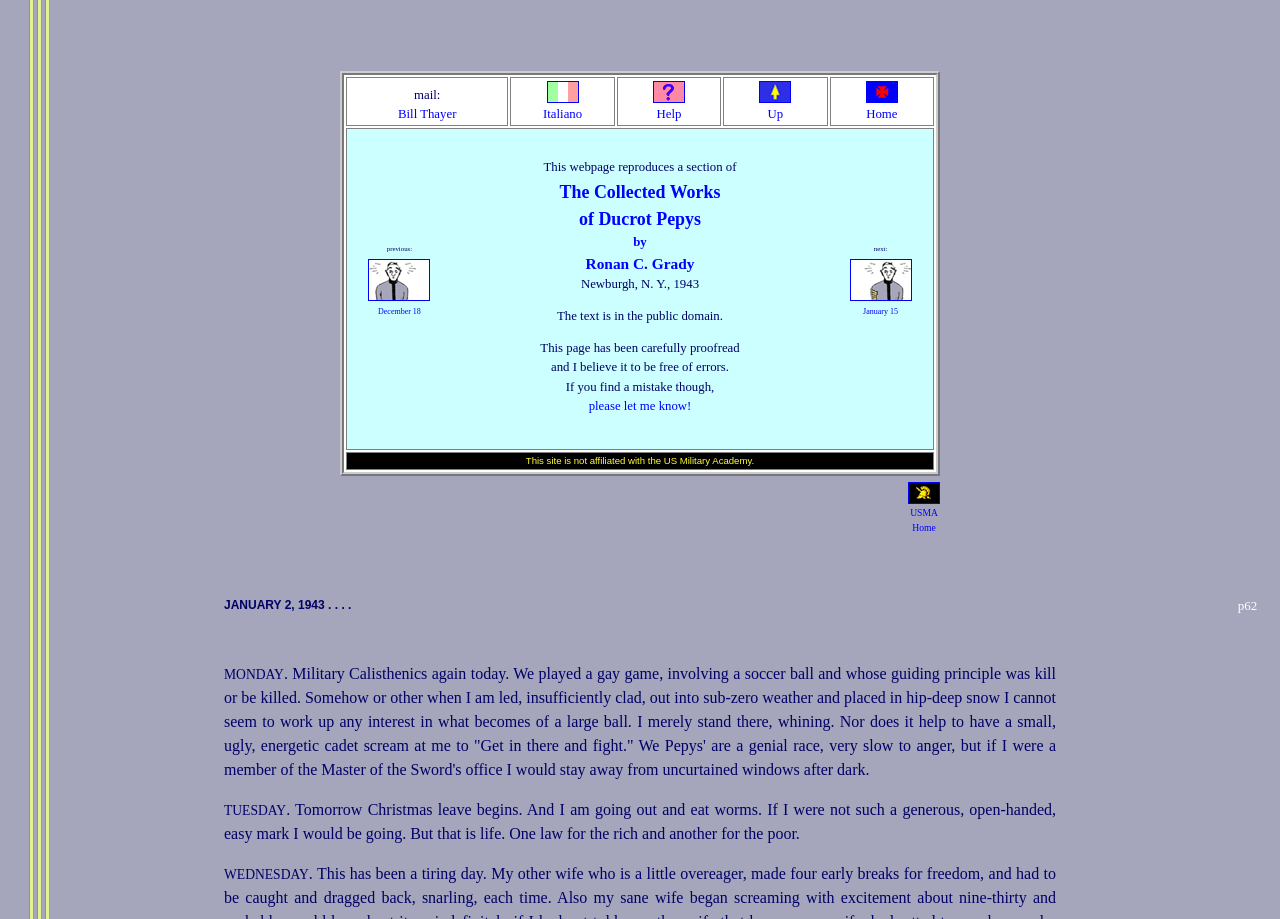Locate the bounding box coordinates of the element to click to perform the following action: 'Click on the link to Bill Thayer'. The coordinates should be given as four float values between 0 and 1, in the form of [left, top, right, bottom].

[0.311, 0.116, 0.357, 0.132]